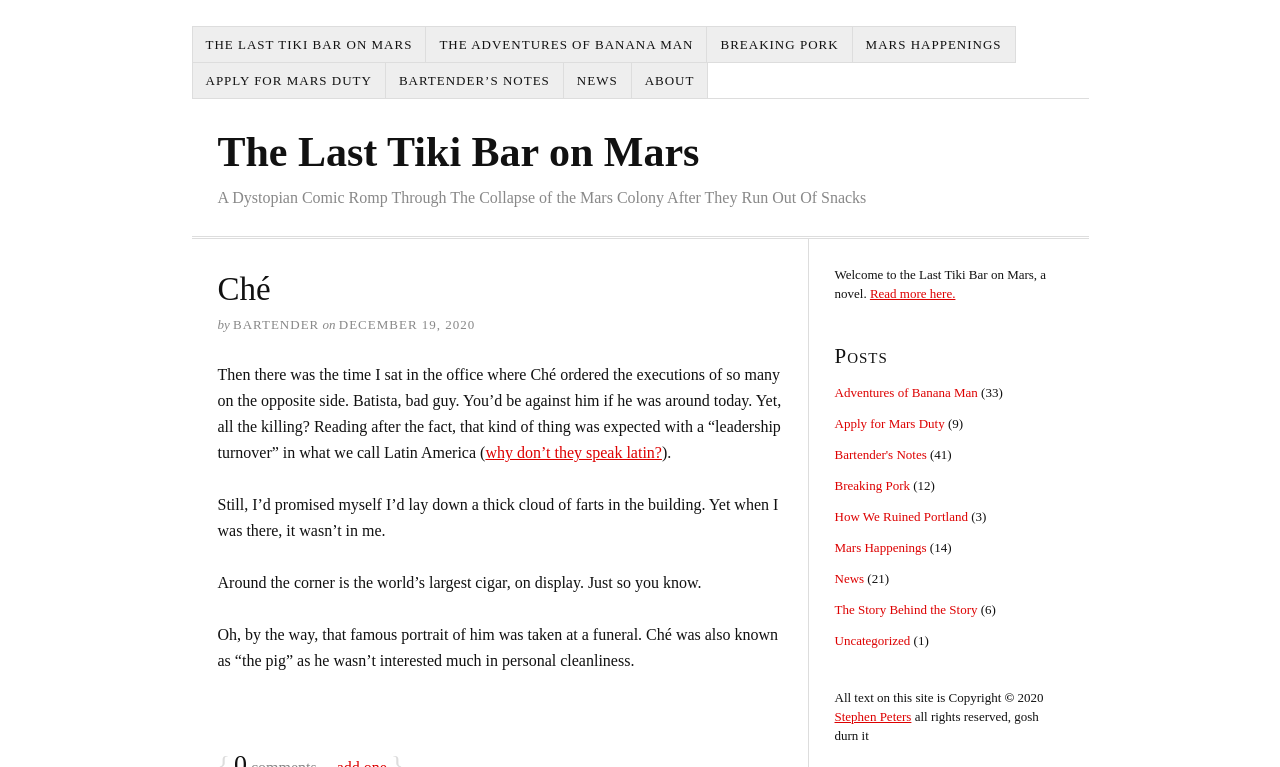Please locate the UI element described by "Read more here." and provide its bounding box coordinates.

[0.68, 0.373, 0.746, 0.392]